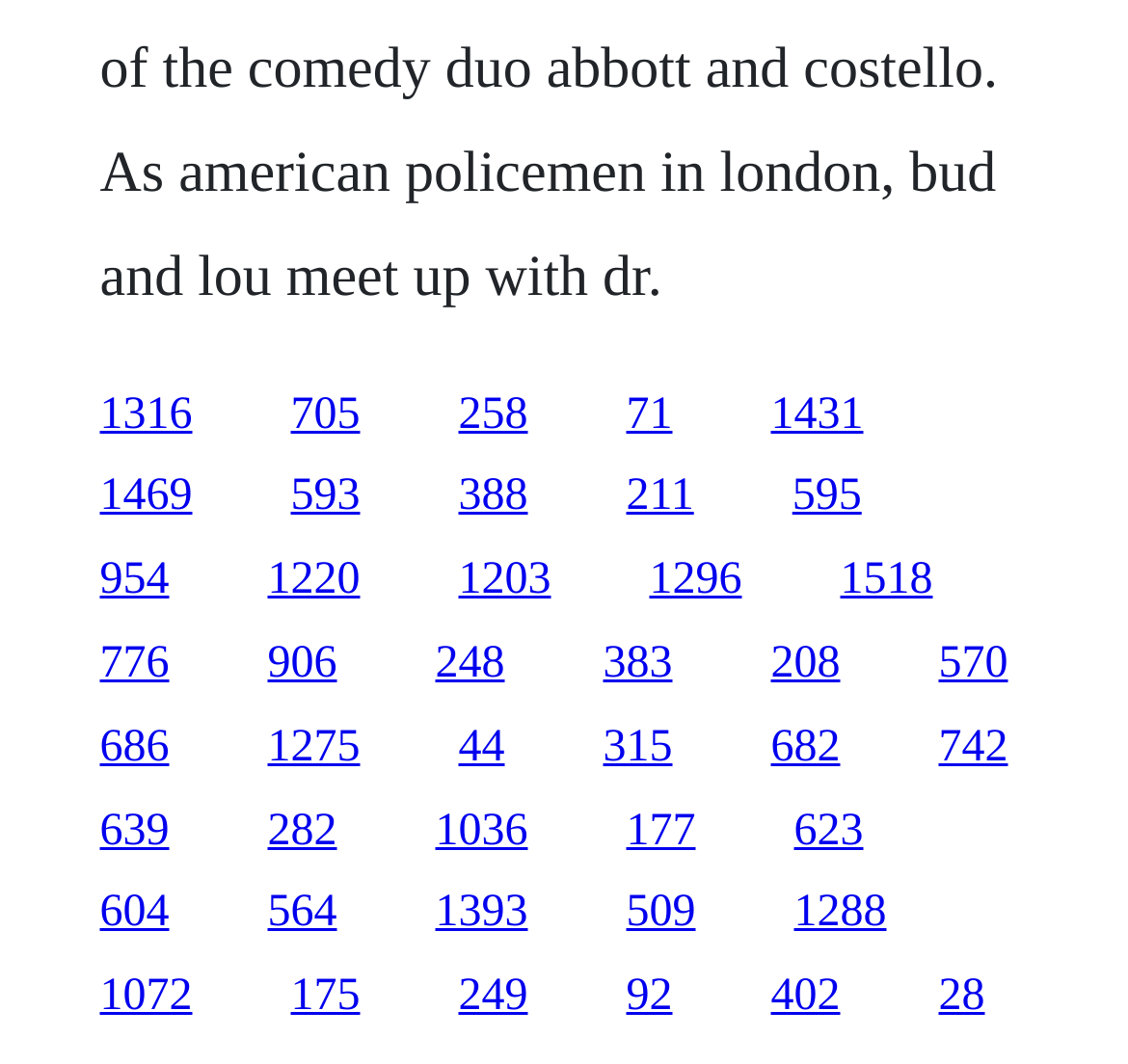How many links are on the webpage?
Based on the image, provide a one-word or brief-phrase response.

30